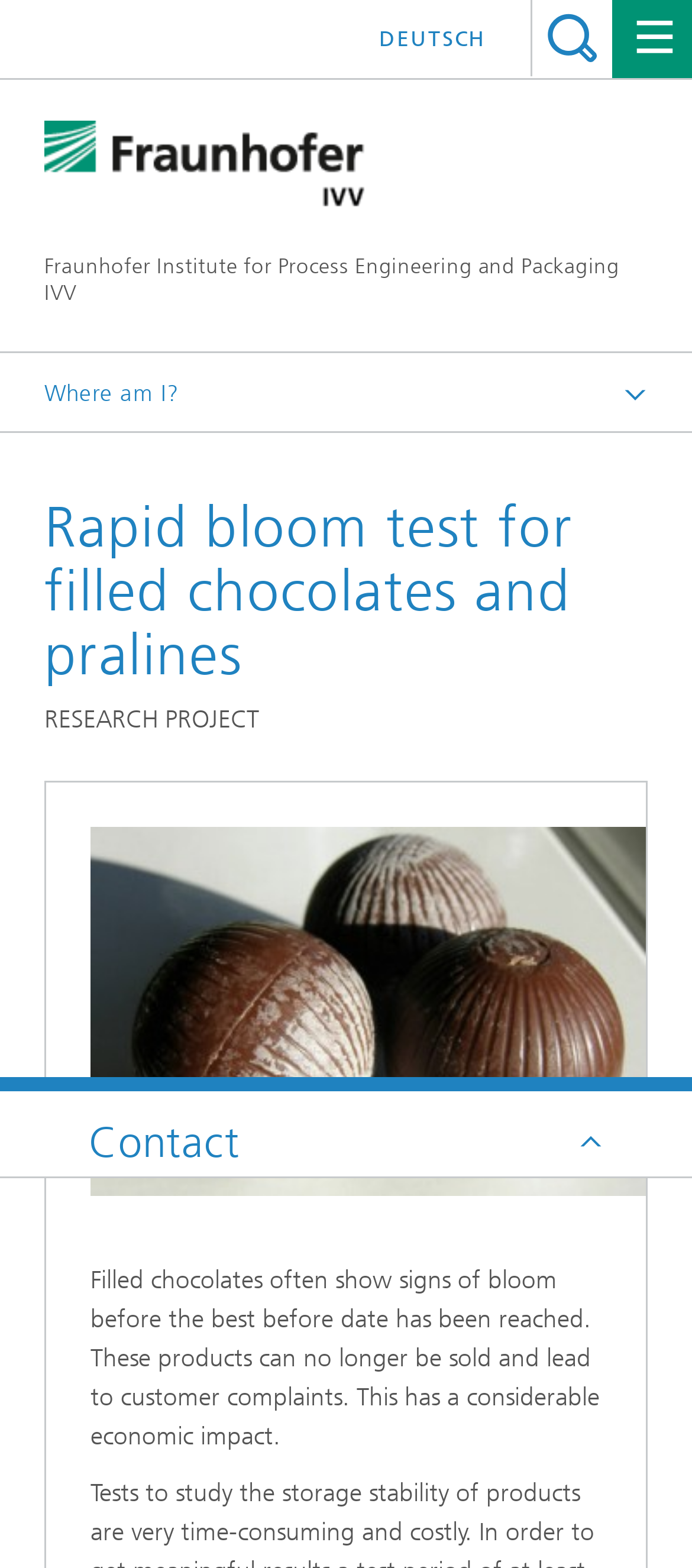Please identify the coordinates of the bounding box that should be clicked to fulfill this instruction: "Contact Isabell Rothkopf".

[0.128, 0.78, 0.872, 0.997]